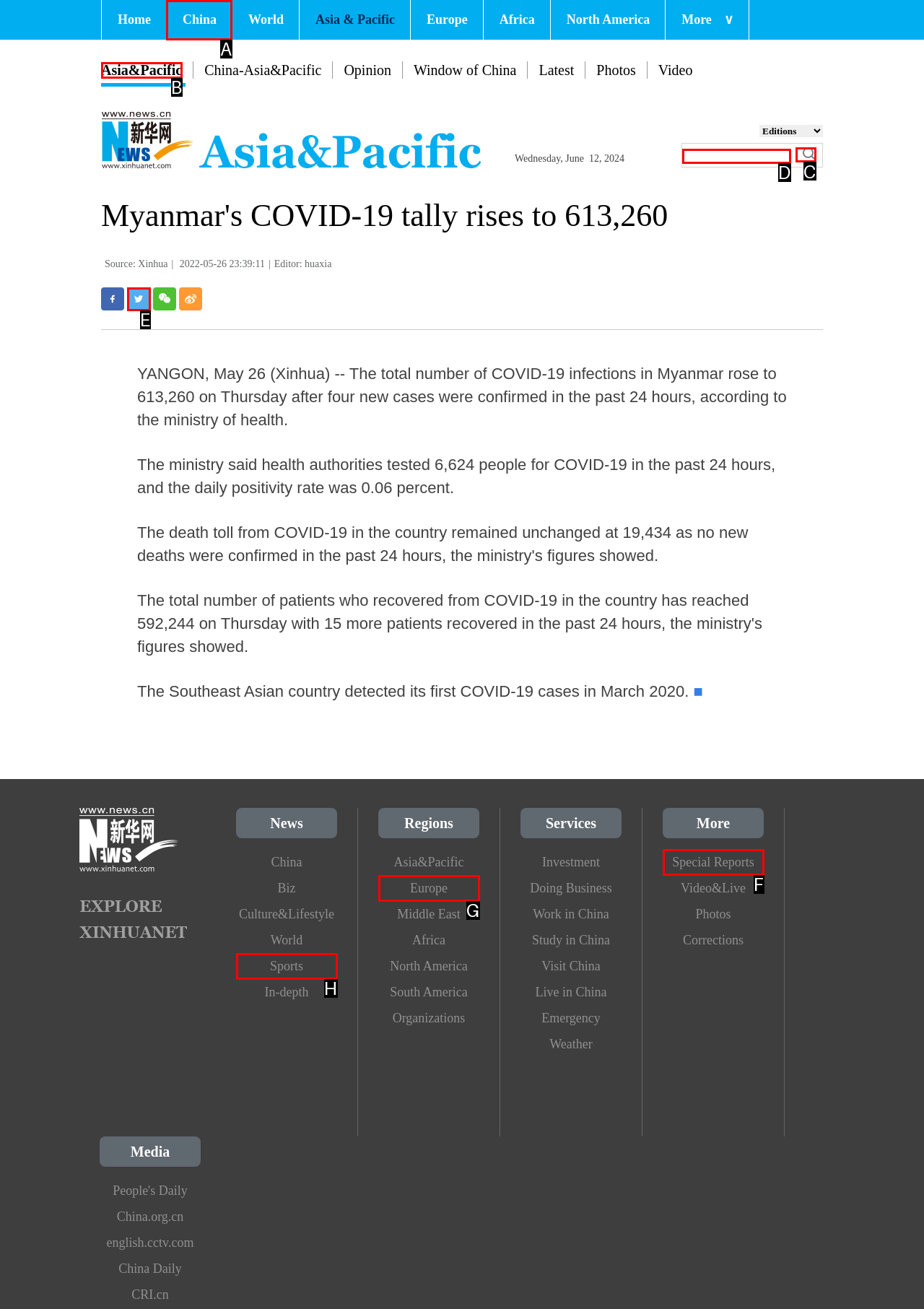Figure out which option to click to perform the following task: Click on the 'Submit' button
Provide the letter of the correct option in your response.

C